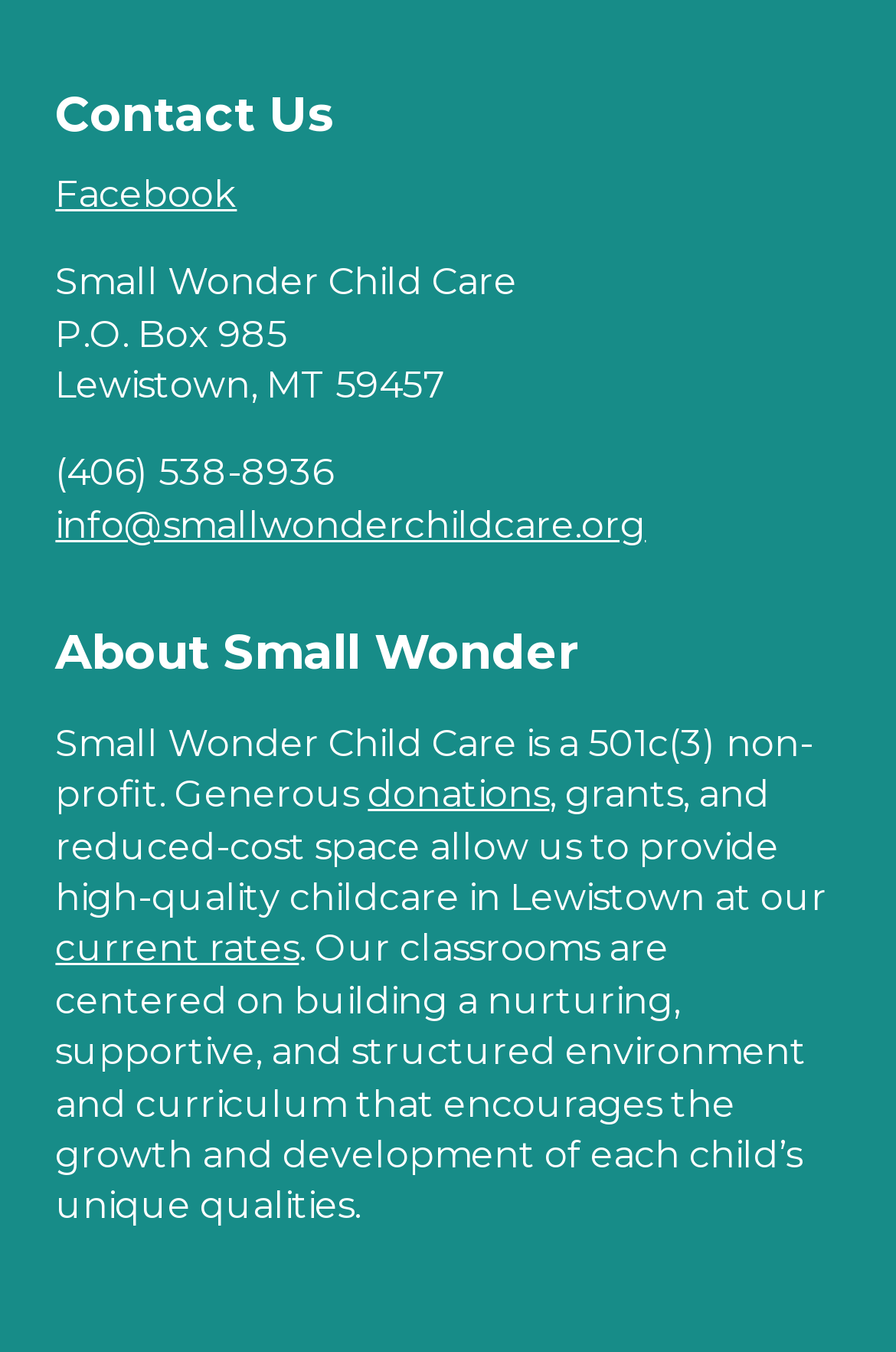For the element described, predict the bounding box coordinates as (top-left x, top-left y, bottom-right x, bottom-right y). All values should be between 0 and 1. Element description: current rates

[0.062, 0.686, 0.334, 0.718]